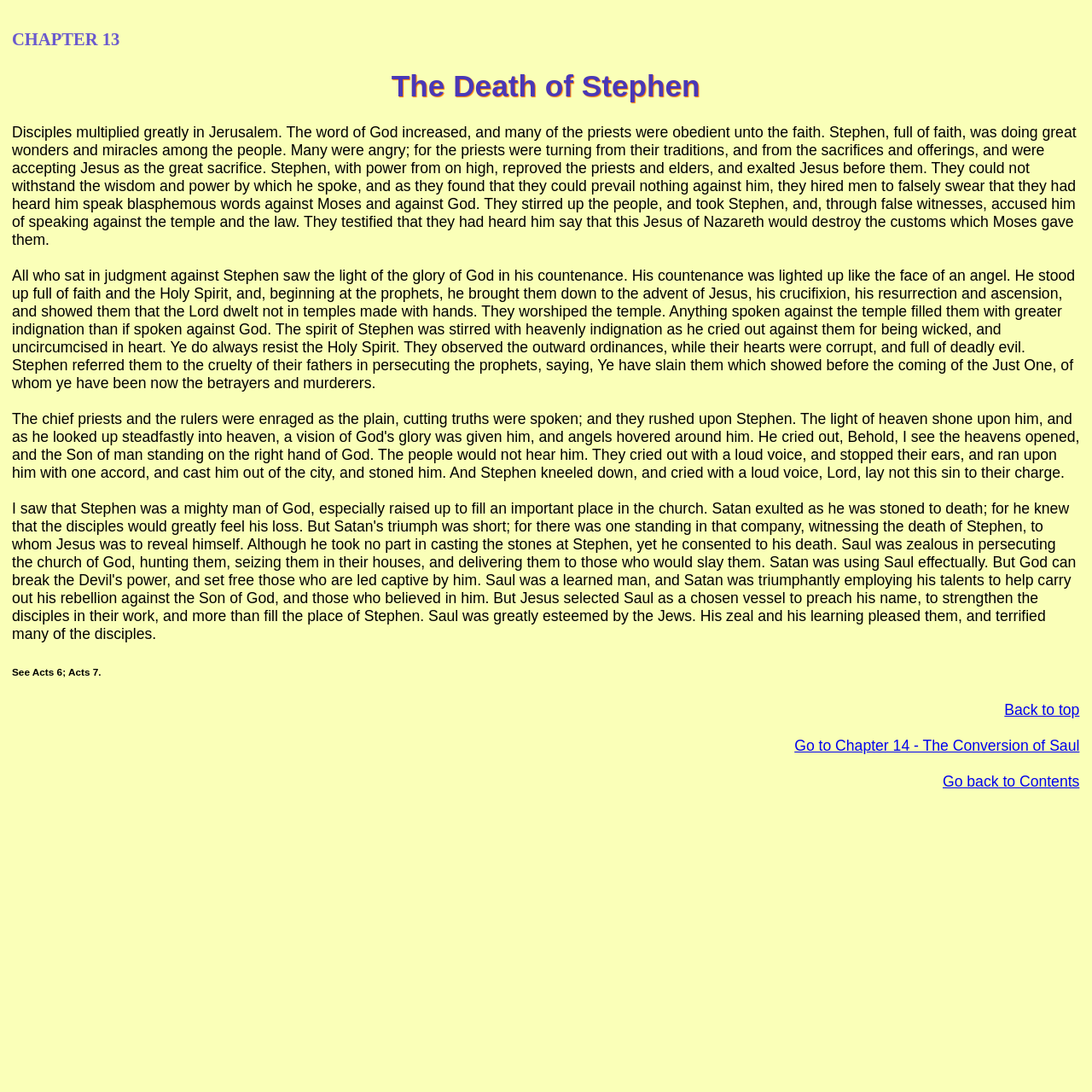Illustrate the webpage's structure and main components comprehensively.

This webpage is a chapter from "The Great Controversy" book, specifically Chapter 13, titled "The Death of Stephen". At the top of the page, there are two headings, "CHAPTER 13" and "The Death of Stephen", positioned side by side. 

Below these headings, there are two long paragraphs of text that describe the story of Stephen, a faithful disciple who performed great wonders and miracles among the people. The text explains how Stephen was falsely accused by the priests and elders, and how he stood before them, filled with faith and the Holy Spirit, to rebuke them for their wickedness.

Further down the page, there is another heading, "See Acts 6; Acts 7", which likely references biblical scriptures related to the story of Stephen. 

At the bottom of the page, there are three links: "Back to top", which allows the user to navigate back to the top of the page, "Go to Chapter 14 - The Conversion of Saul", which links to the next chapter, and "Go back to Contents", which likely links to a table of contents or an index of the book. These links are positioned horizontally, with "Back to top" on the left, "Go to Chapter 14" in the middle, and "Go back to Contents" on the right.